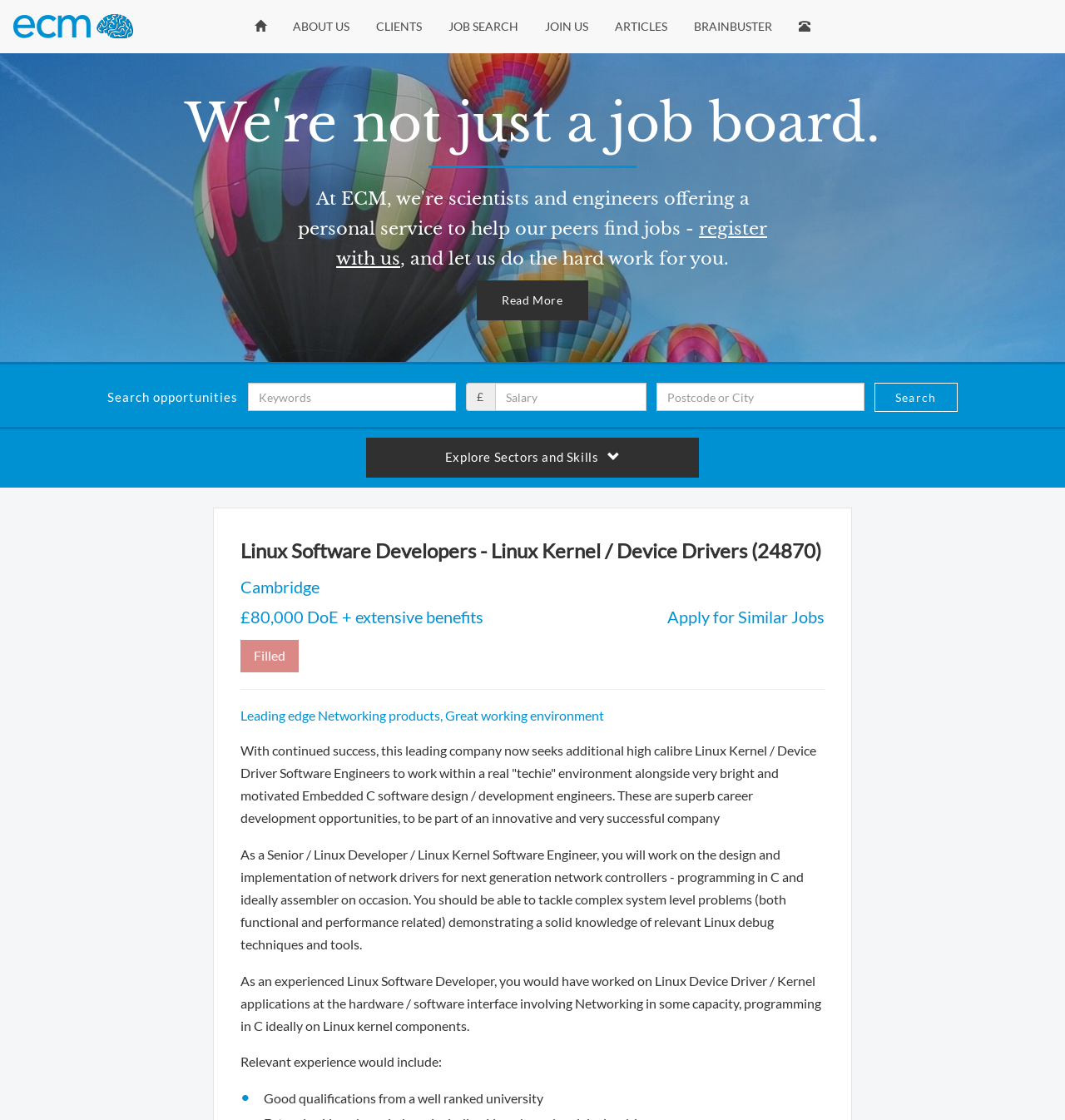Please identify the bounding box coordinates of the clickable region that I should interact with to perform the following instruction: "Click on the 'Apply for Similar Jobs' link". The coordinates should be expressed as four float numbers between 0 and 1, i.e., [left, top, right, bottom].

[0.627, 0.542, 0.774, 0.56]